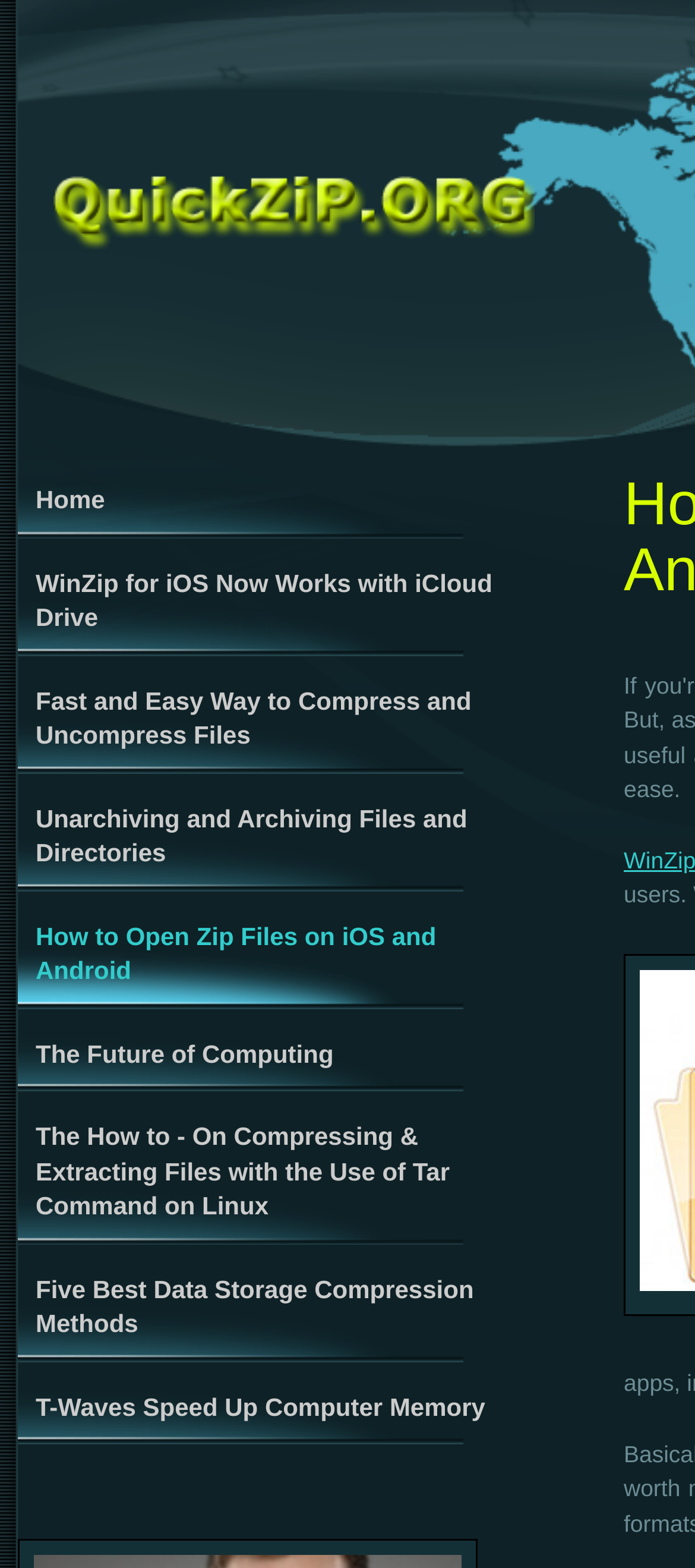Can you show the bounding box coordinates of the region to click on to complete the task described in the instruction: "go to Home"?

[0.026, 0.296, 0.744, 0.343]